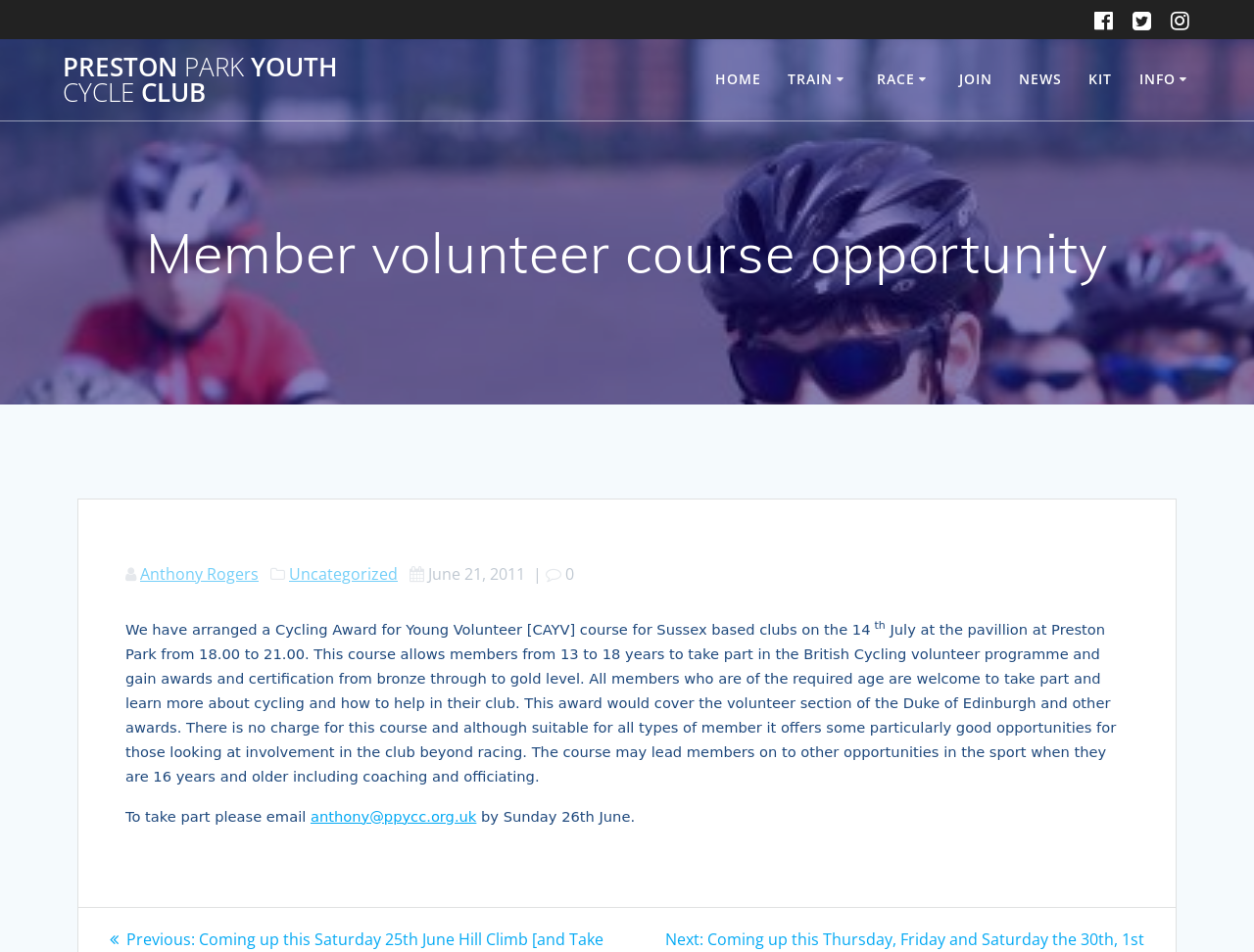How can one take part in the Cycling Award for Young Volunteer course?
Craft a detailed and extensive response to the question.

I found the answer by reading the paragraph that starts with 'To take part please email...'. The paragraph instructs interested members to email anthony@ppycc.org.uk to take part in the course.